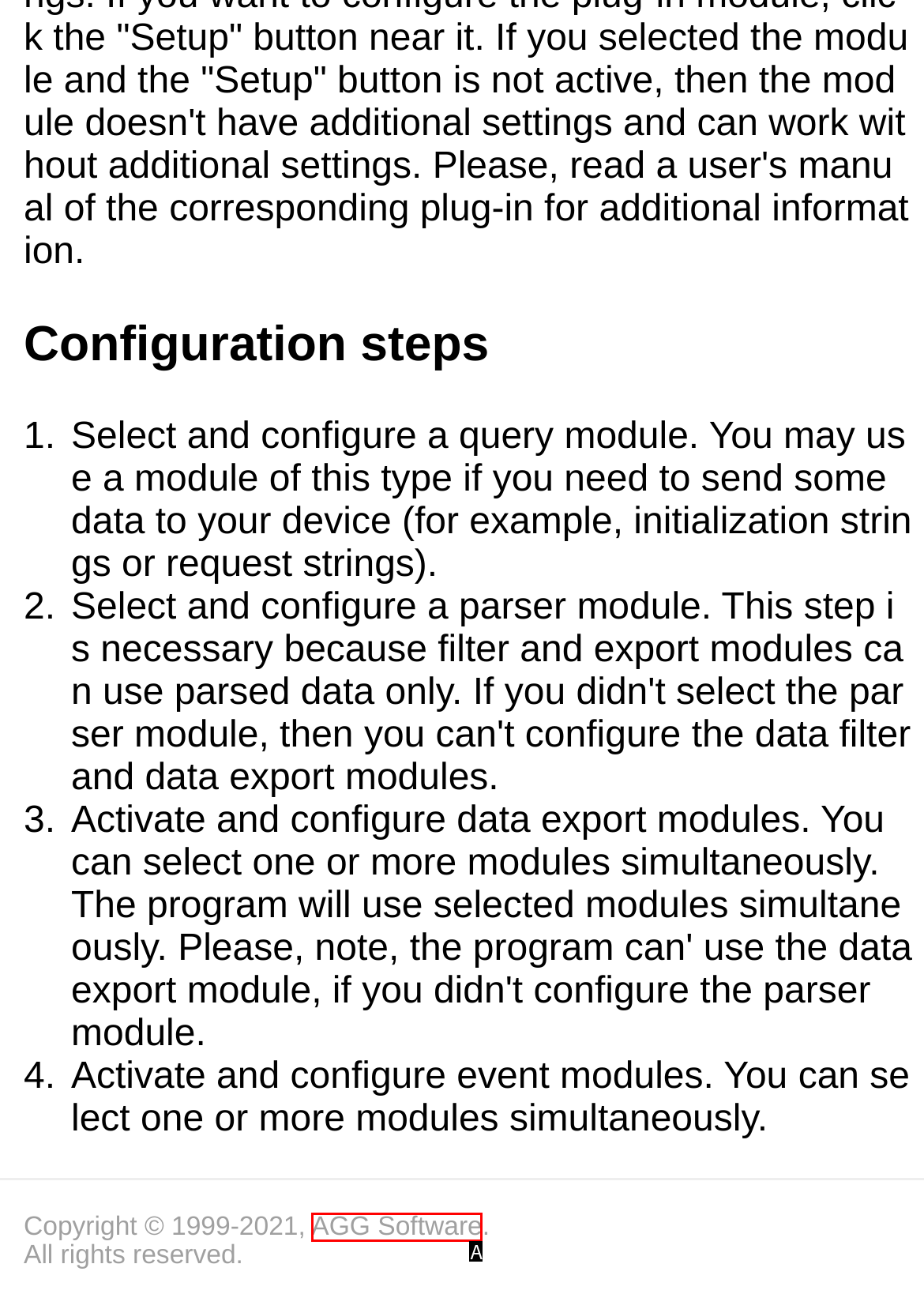Given the description: Cite this document, identify the HTML element that fits best. Respond with the letter of the correct option from the choices.

None